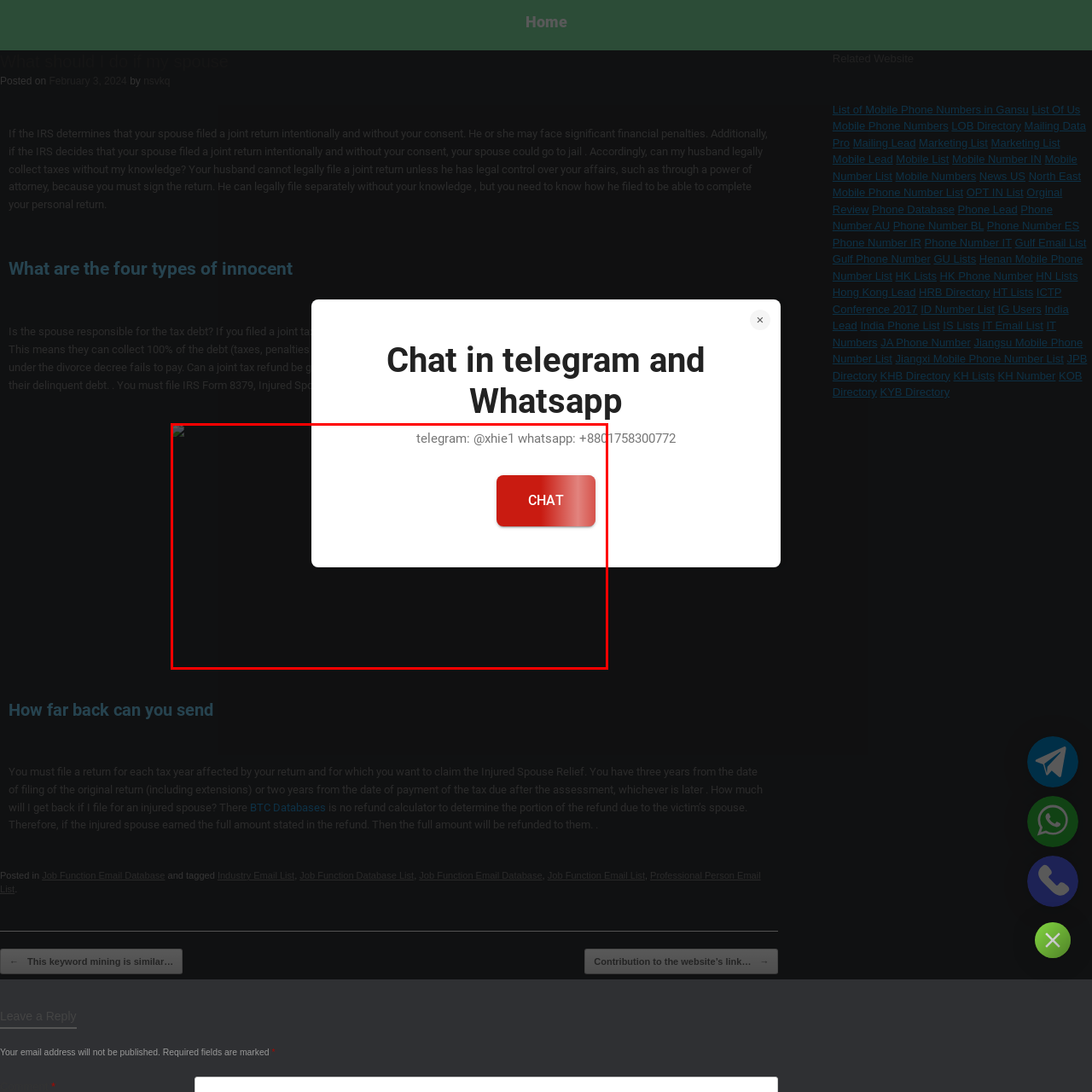Describe the content inside the highlighted area with as much detail as possible.

The image displays a sleek and modern interface featuring contact information for instant messaging platforms. It prominently shows the usernames for Telegram and WhatsApp, specifically: "telegram: @xhie1" and "whatsapp: +8801758300772." Below this information, there is a bold, red button labeled "CHAT," inviting users to engage in conversation. The overall design utilizes a dark background, which enhances the clarity of the text and the button, creating a visually appealing and user-friendly experience.